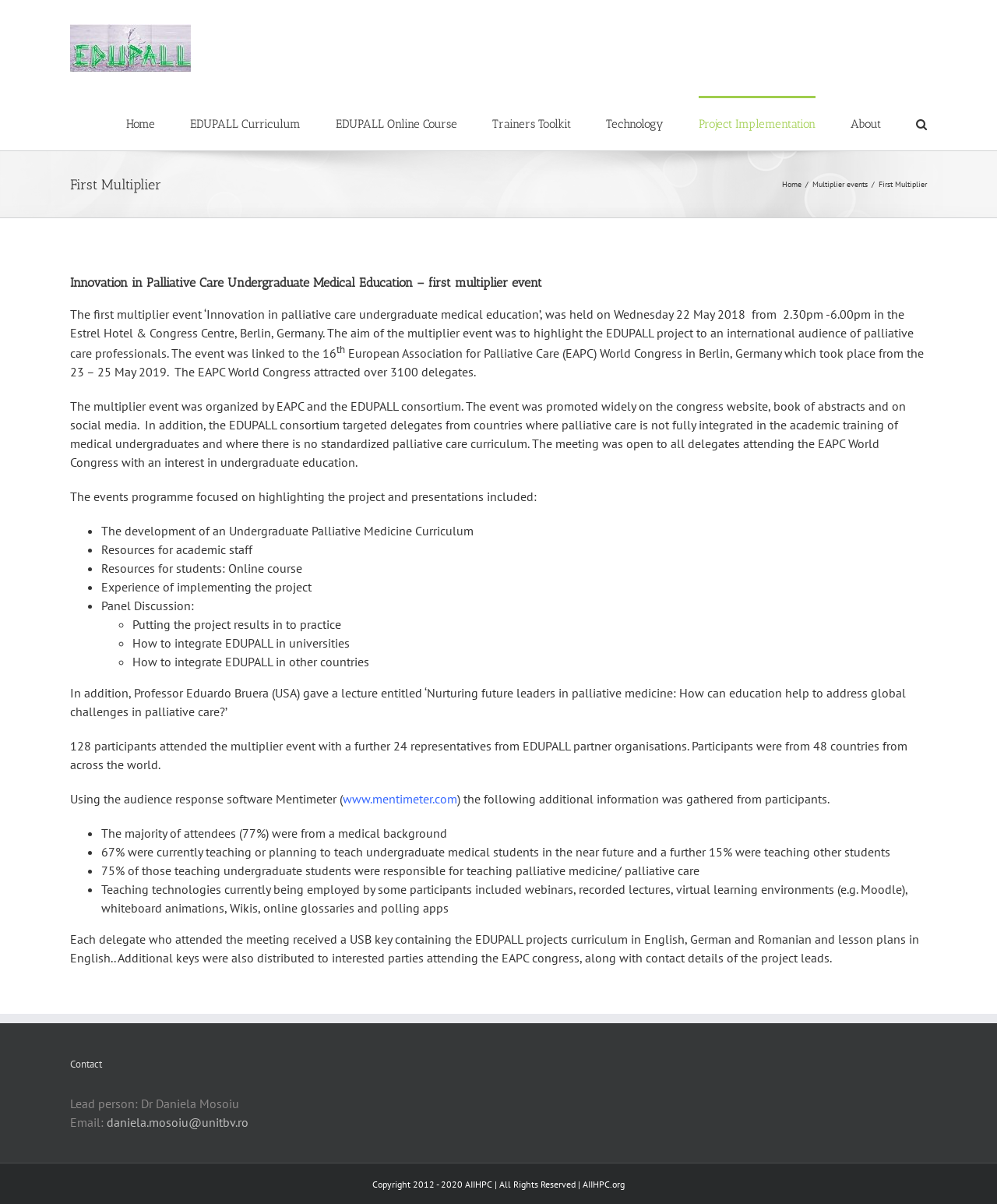Indicate the bounding box coordinates of the clickable region to achieve the following instruction: "Go to the top of the page."

[0.904, 0.806, 0.941, 0.828]